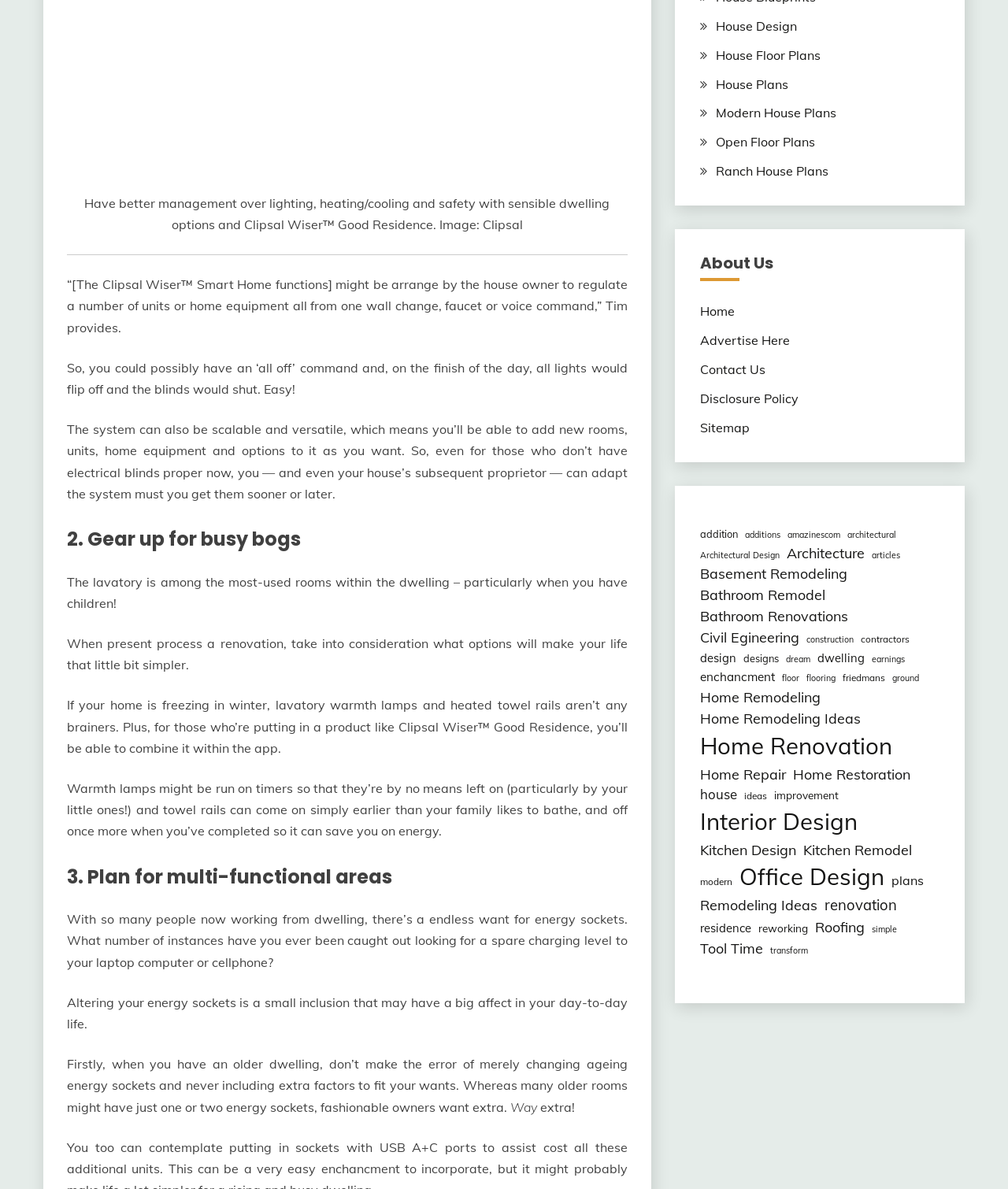Identify the bounding box coordinates of the region I need to click to complete this instruction: "Read about '2. Gear up for busy bathrooms'".

[0.066, 0.44, 0.622, 0.467]